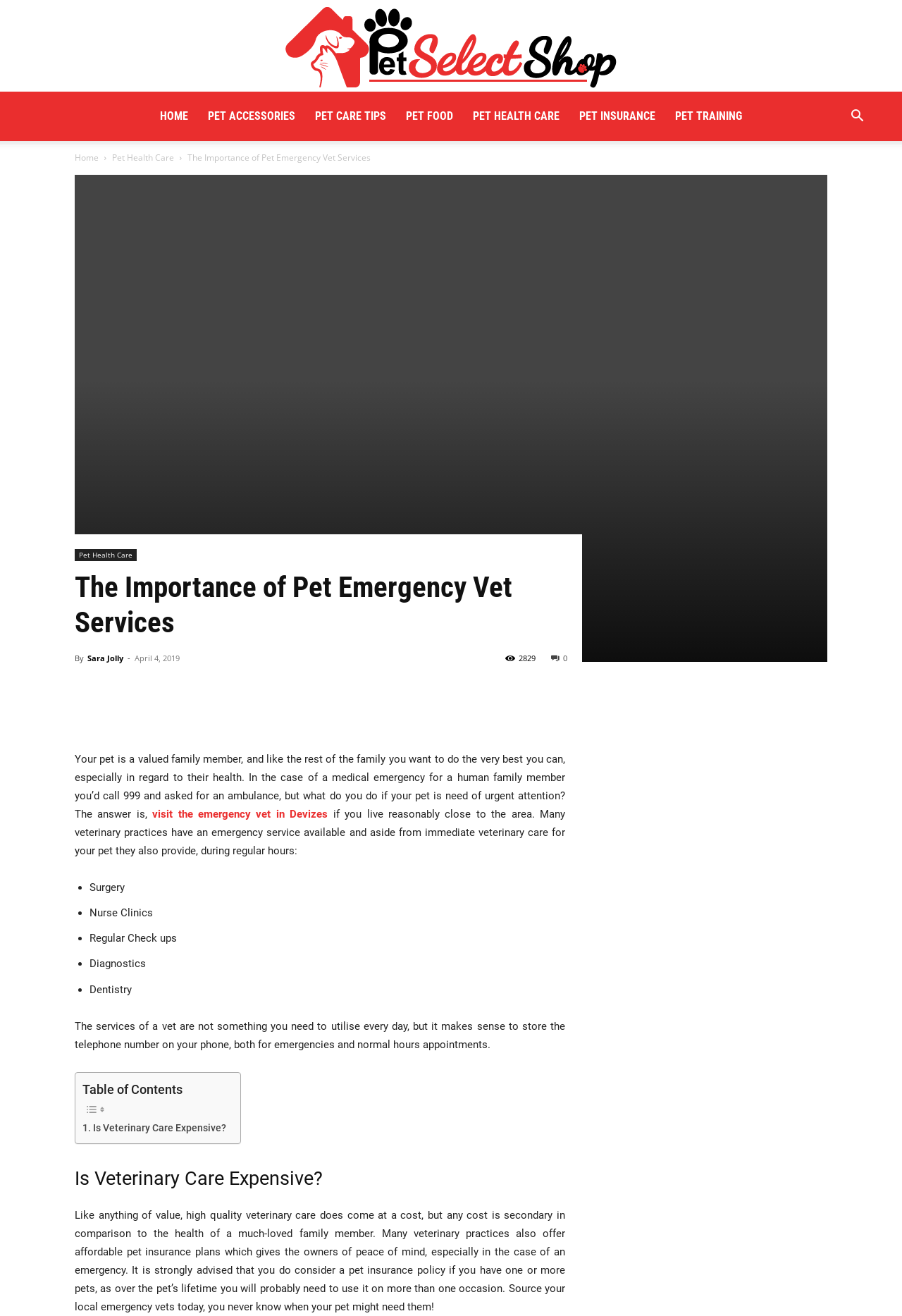Using the webpage screenshot and the element description Pet Accessories, determine the bounding box coordinates. Specify the coordinates in the format (top-left x, top-left y, bottom-right x, bottom-right y) with values ranging from 0 to 1.

[0.144, 0.135, 0.281, 0.172]